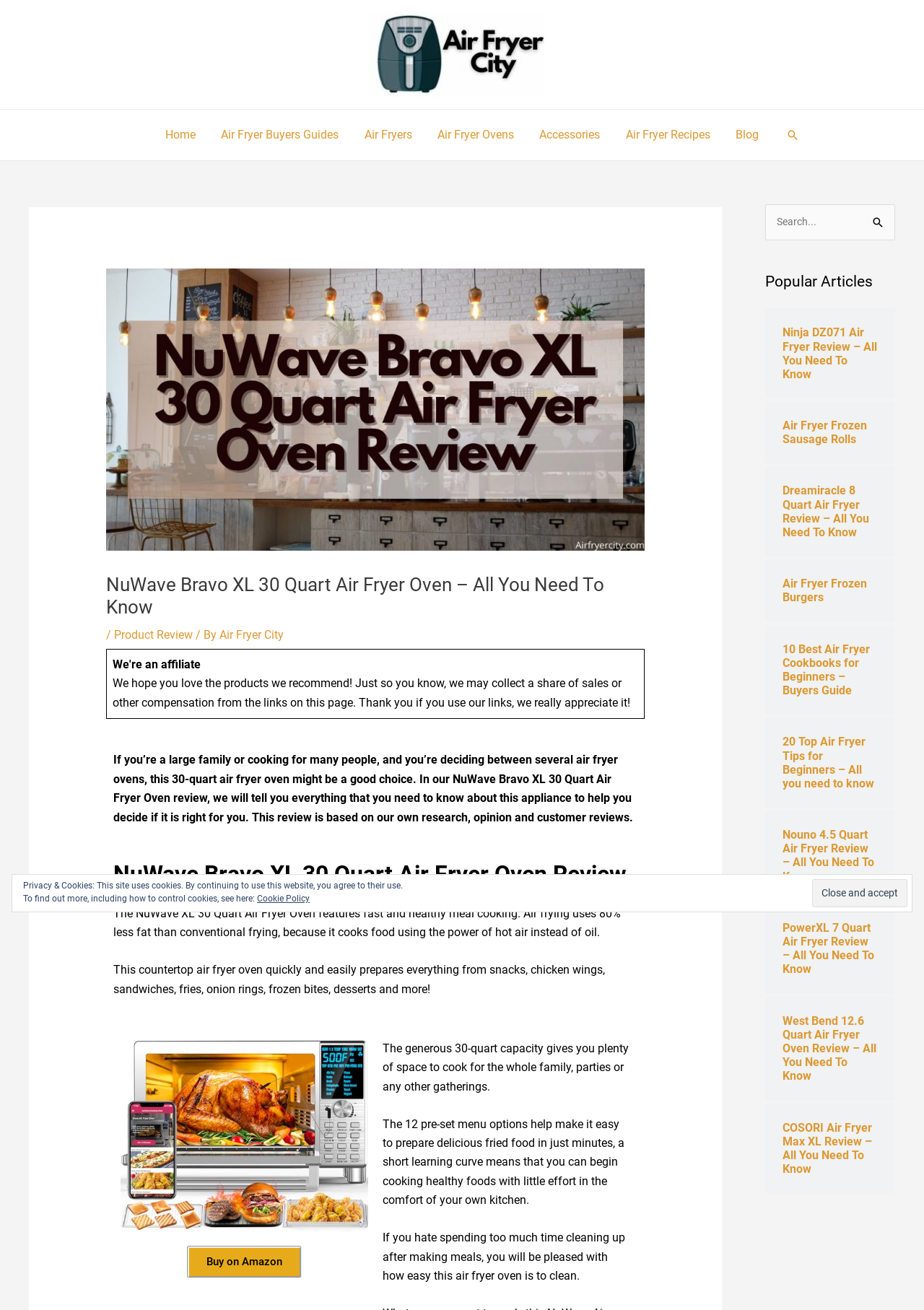Identify the bounding box for the element characterized by the following description: "Cookie Policy".

[0.278, 0.682, 0.335, 0.69]